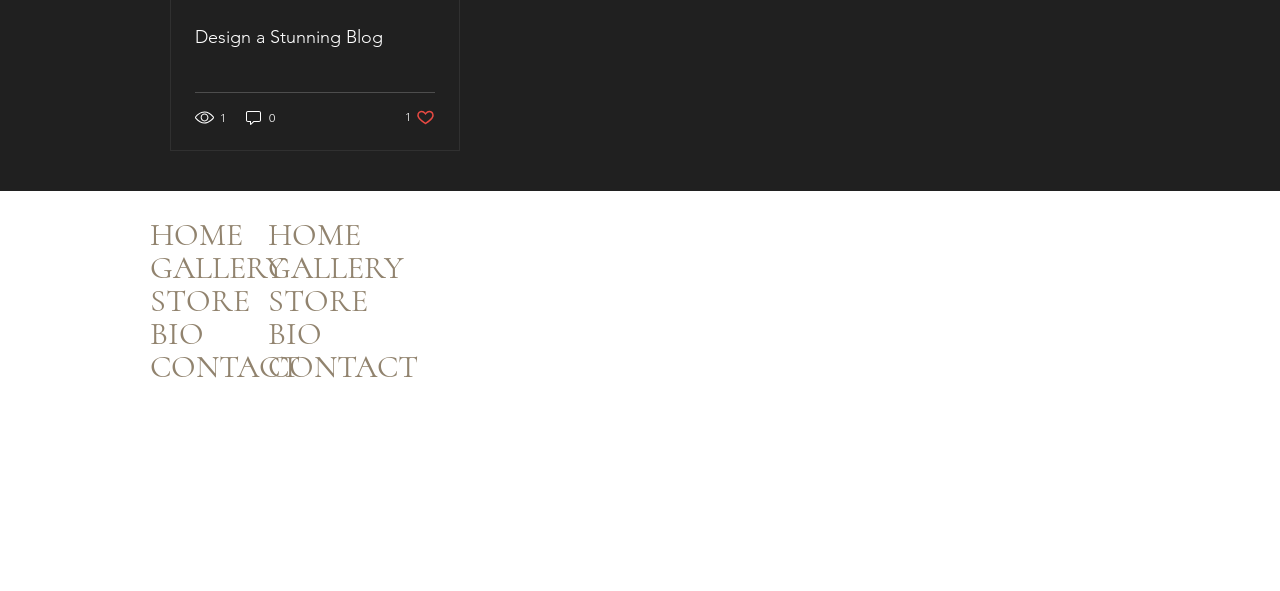Identify the bounding box coordinates necessary to click and complete the given instruction: "Go to FAQ page".

None